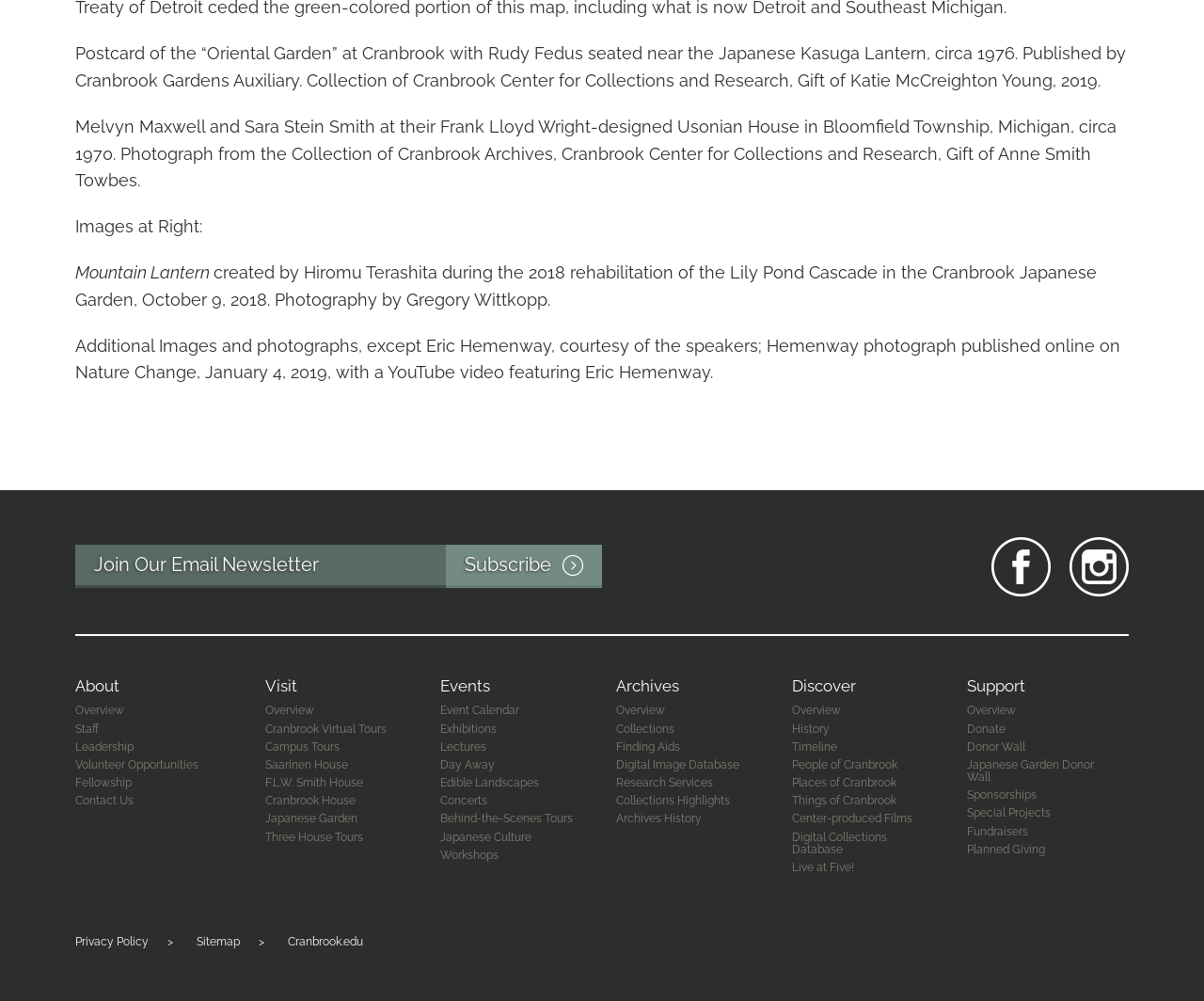Please find the bounding box coordinates of the element's region to be clicked to carry out this instruction: "Follow the 'cardboard programmer' link".

None